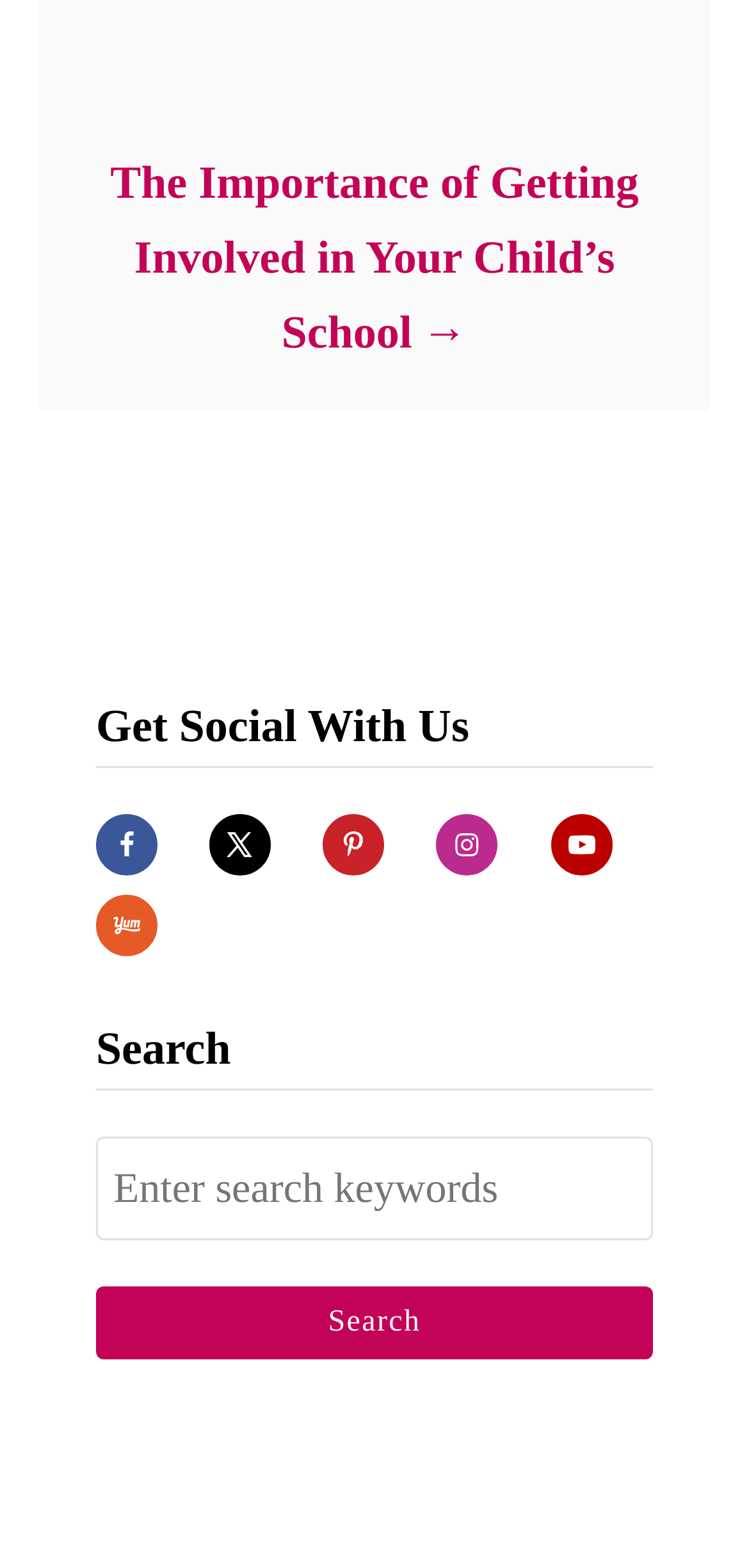Locate the bounding box coordinates of the clickable part needed for the task: "Search for something".

[0.128, 0.725, 0.872, 0.79]